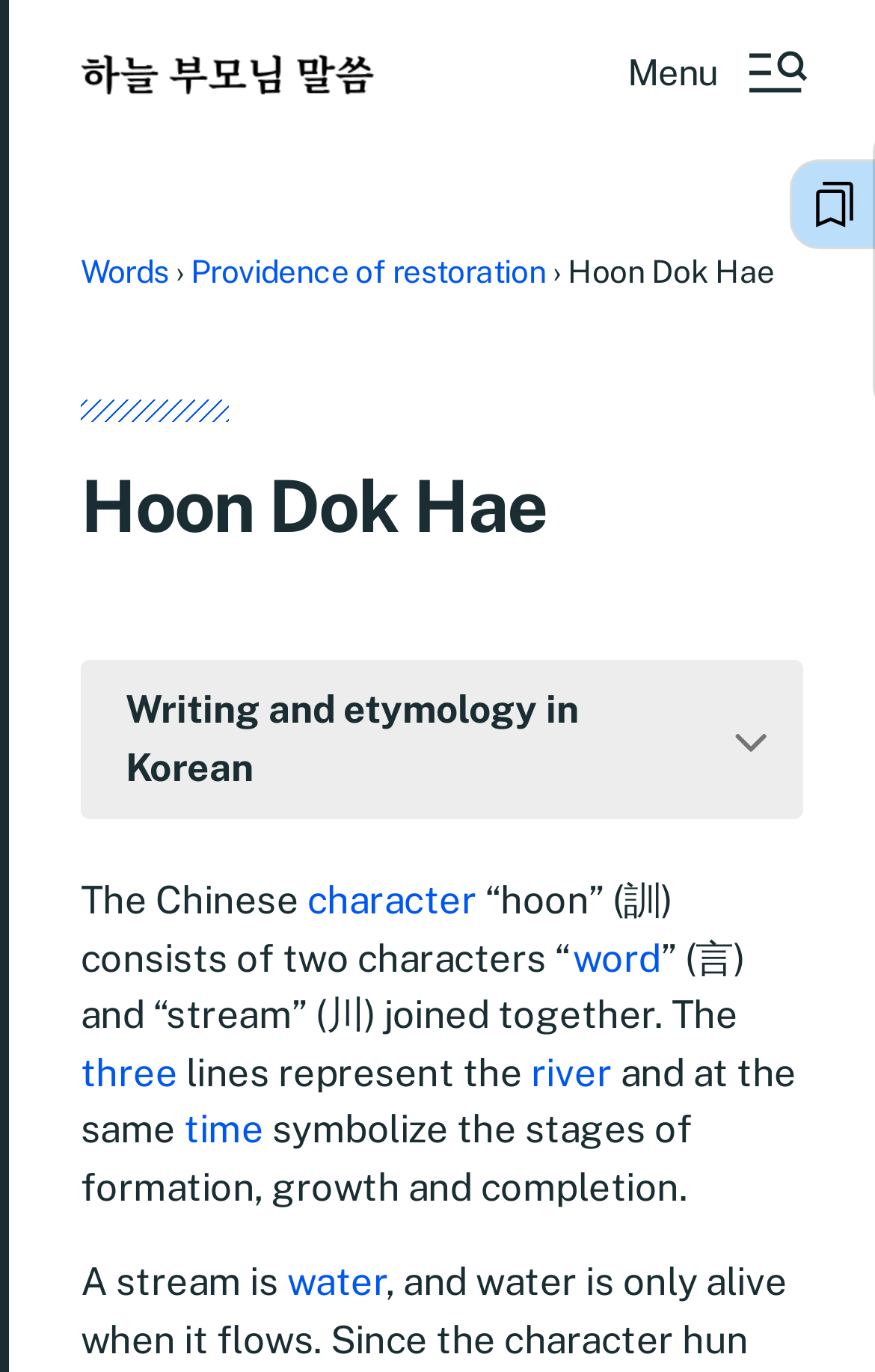Highlight the bounding box coordinates of the region I should click on to meet the following instruction: "Click the link to Providence of restoration".

[0.218, 0.185, 0.624, 0.211]